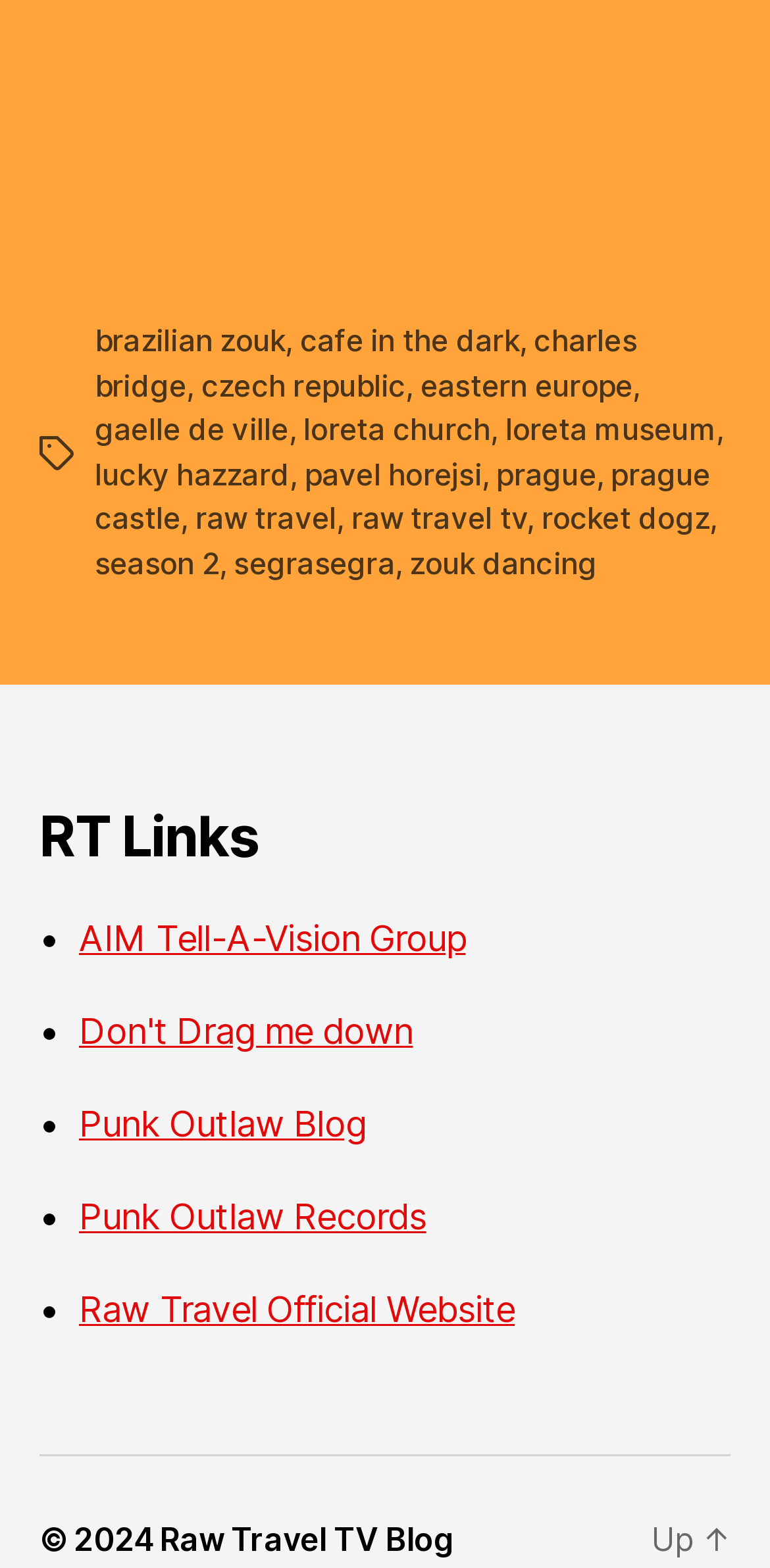Locate the bounding box coordinates of the clickable element to fulfill the following instruction: "Open the 'CHRISTIAN SCHOOLS' category". Provide the coordinates as four float numbers between 0 and 1 in the format [left, top, right, bottom].

None